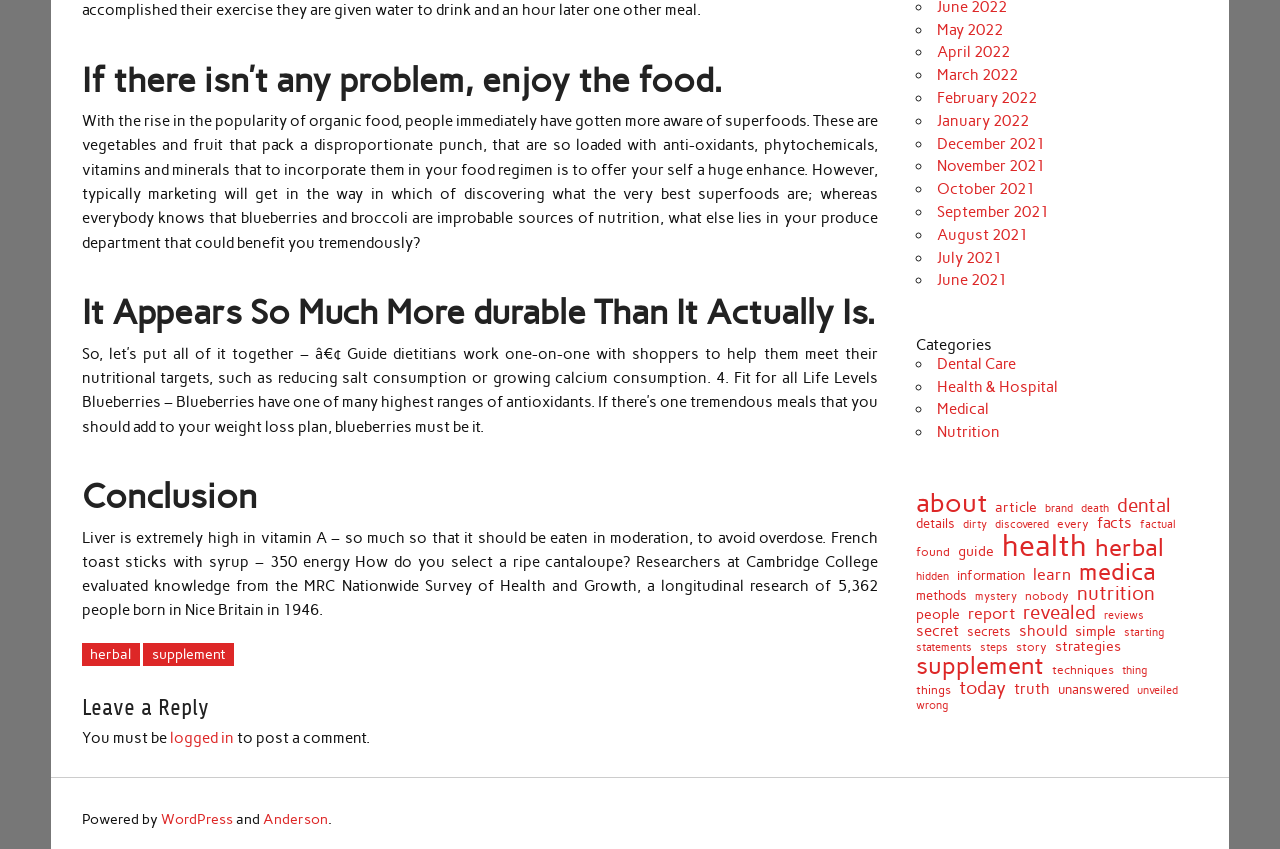Show the bounding box coordinates for the HTML element described as: "Health & Hospital".

[0.732, 0.445, 0.826, 0.466]